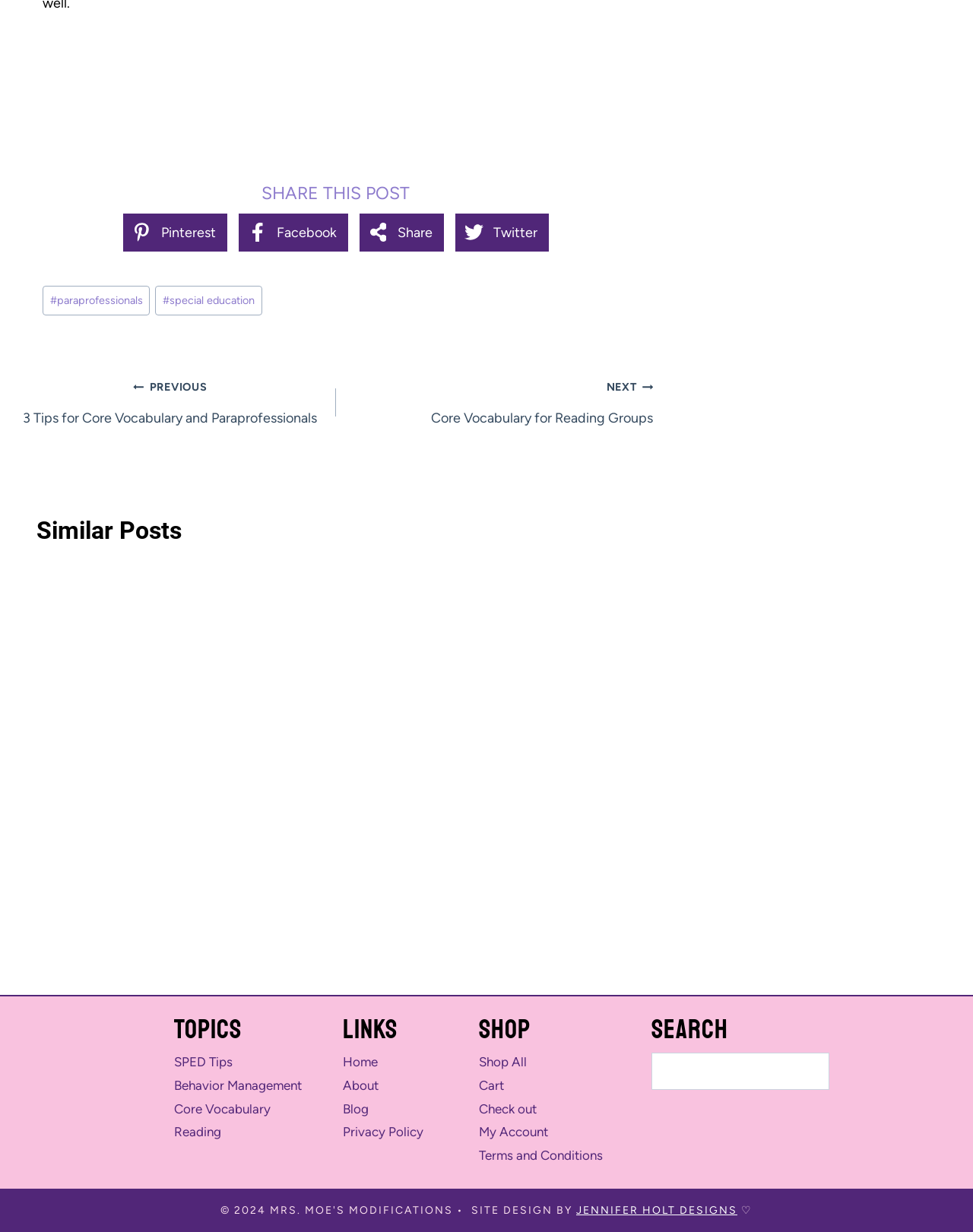Indicate the bounding box coordinates of the clickable region to achieve the following instruction: "Click on 'Love Among the Hills: Annie & Jonathan’s Whirlwind Engagement in Yorba Linda'."

None